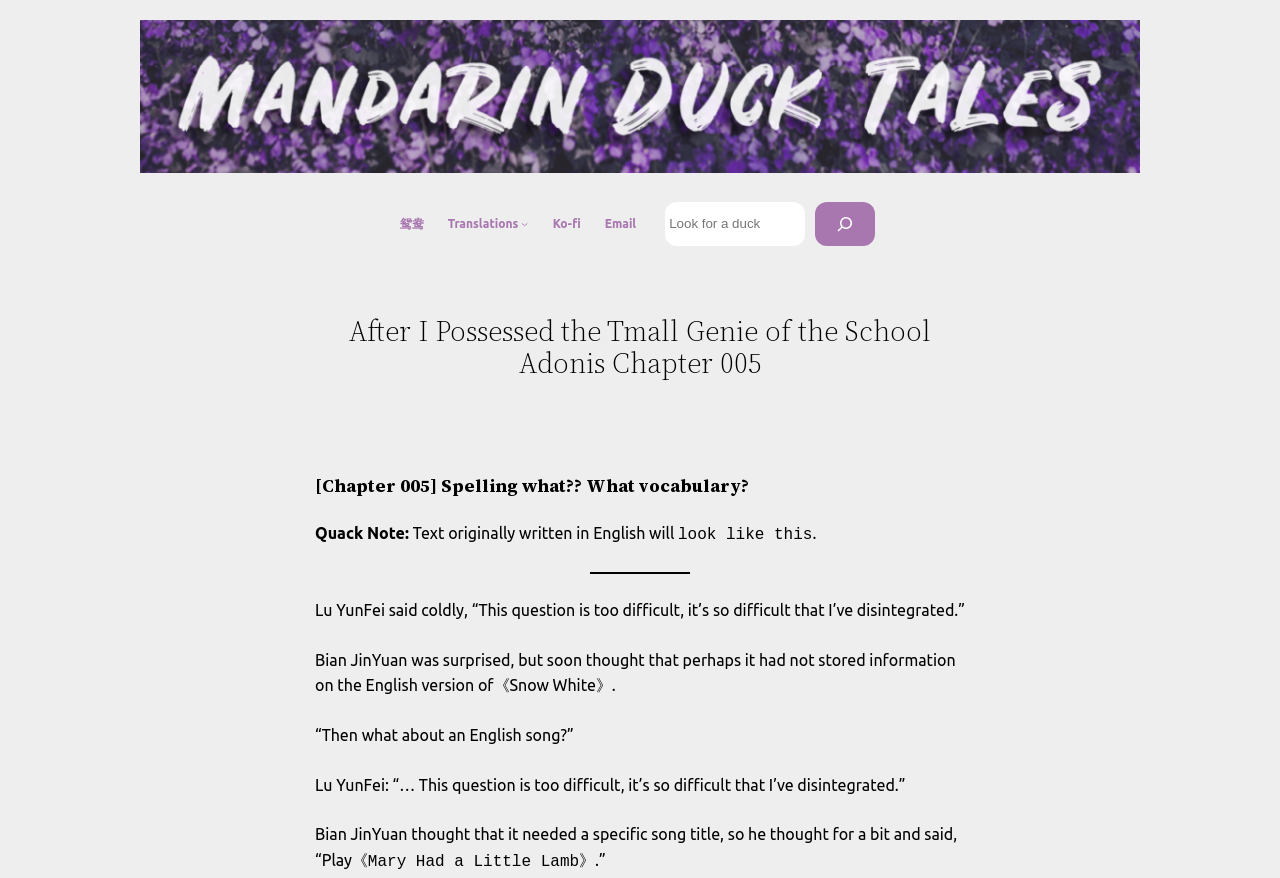Please respond to the question using a single word or phrase:
What is the text on the navigation link at the top left?

鸳鸯